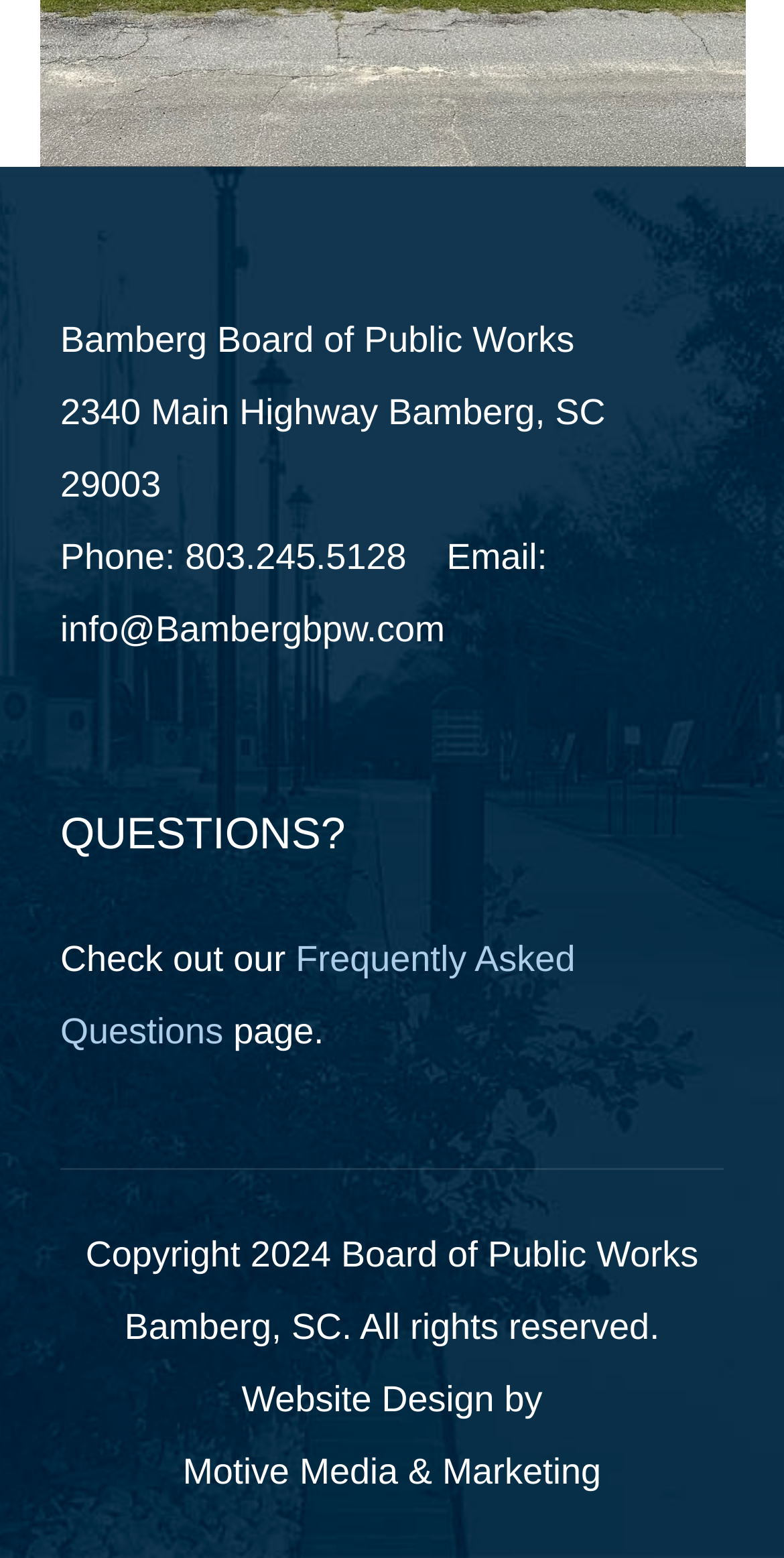From the given element description: "info@Bambergbpw.com", find the bounding box for the UI element. Provide the coordinates as four float numbers between 0 and 1, in the order [left, top, right, bottom].

[0.077, 0.39, 0.568, 0.416]